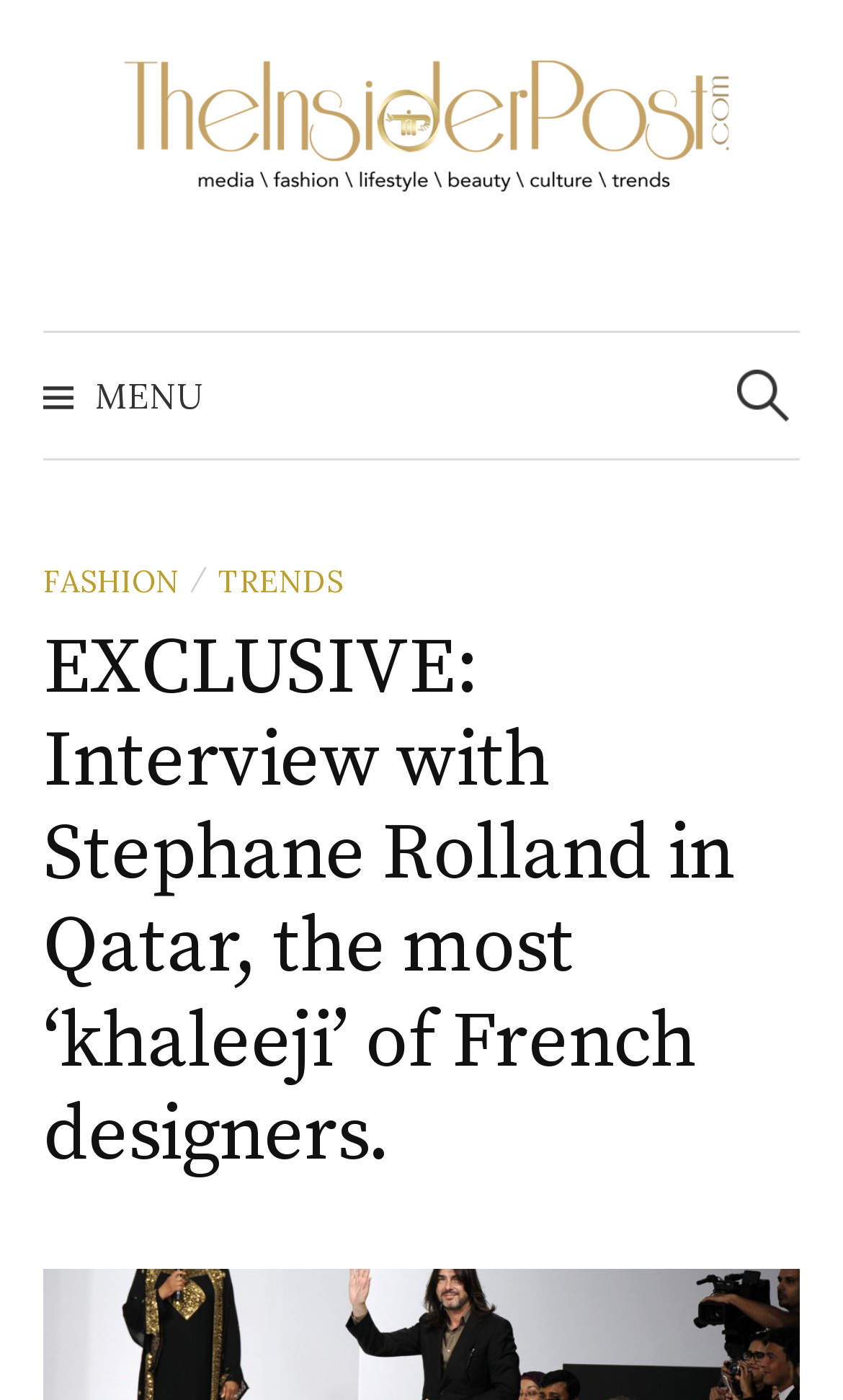Answer the following inquiry with a single word or phrase:
What is the author of the article?

Not specified